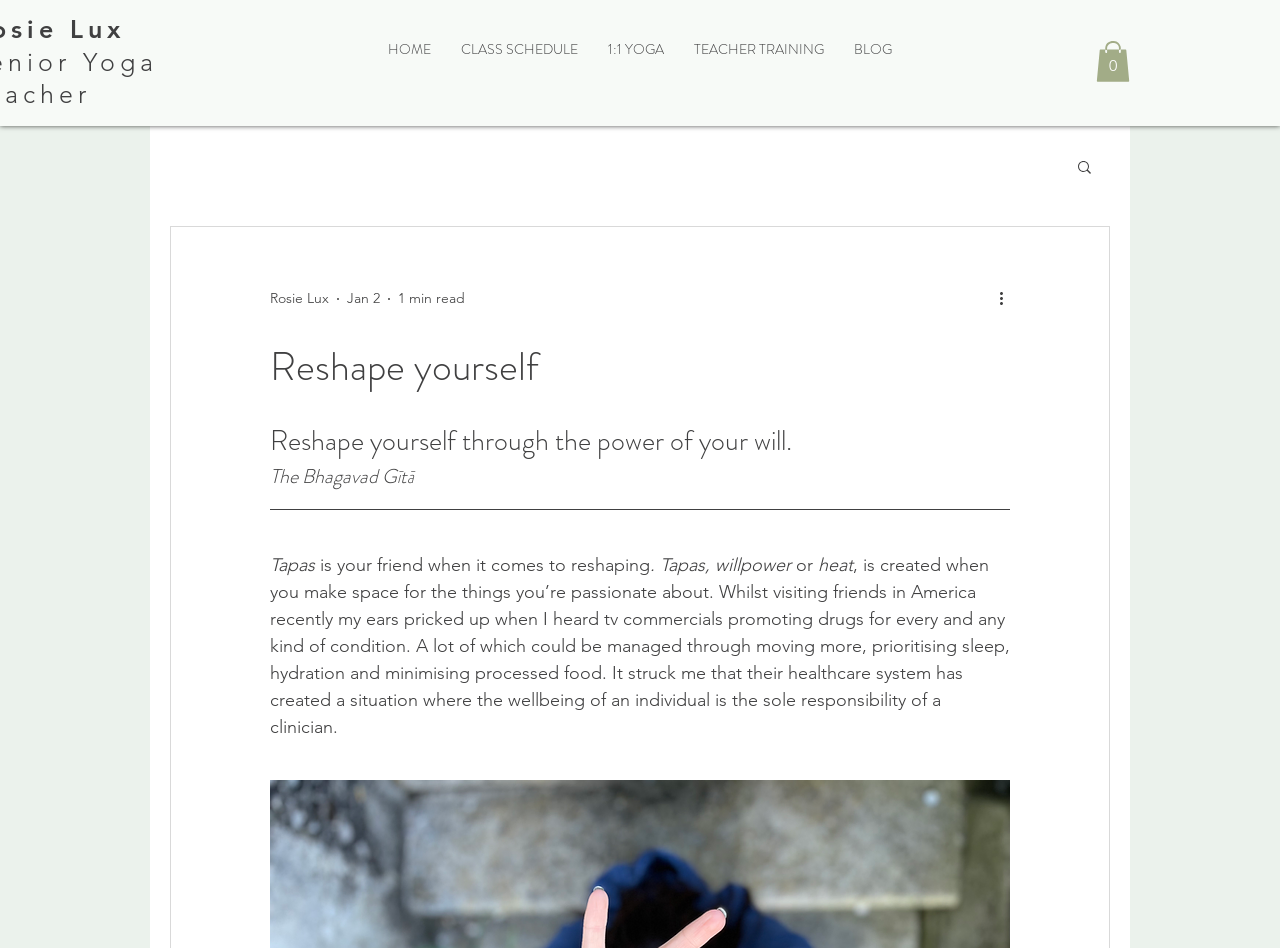Explain in detail what is displayed on the webpage.

The webpage appears to be a blog or article page focused on yoga and wellness. At the top, there is a navigation menu with links to "HOME", "CLASS SCHEDULE", "1:1 YOGA", "TEACHER TRAINING", and "BLOG". Next to the navigation menu, there is a cart button with 0 items and a search button with a magnifying glass icon.

Below the navigation menu, there is a section with a heading "Reshape yourself" and a subheading "Reshape yourself through the power of your will." The Bhagavad Gītā is mentioned, and there is an image related to this topic. The text then discusses the concept of Tapas, or willpower, and its importance in reshaping oneself.

To the left of this section, there is a profile section with a name "Rosie Lux" and a date "Jan 2" with a "1 min read" indicator. There is also a "More actions" button with an image.

The main content of the page is a long paragraph discussing the importance of prioritizing sleep, hydration, and minimising processed food for overall wellbeing, and how this can be achieved through making space for things one is passionate about.